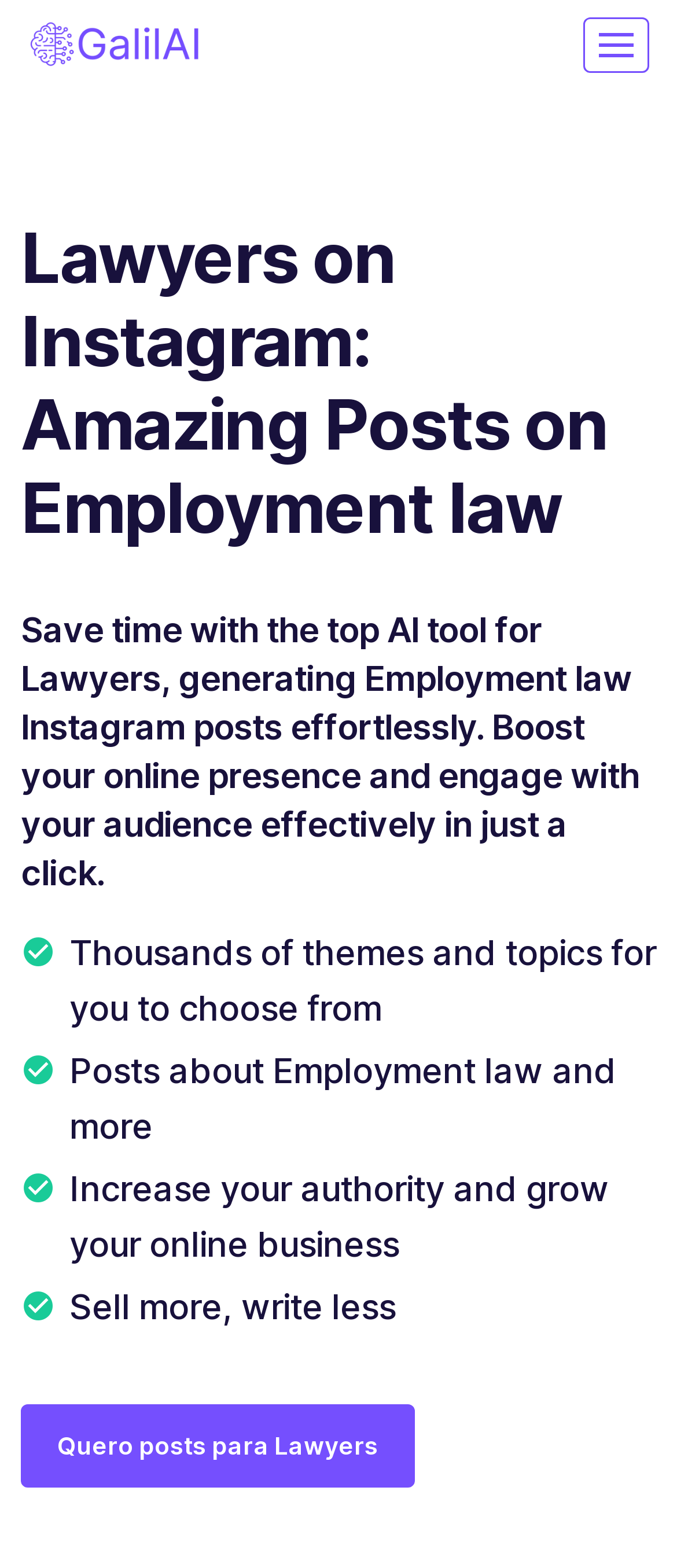What is the tone of the webpage?
We need a detailed and meticulous answer to the question.

The language and content used on the webpage, such as 'Lawyers on Instagram' and 'Boost your online presence', suggest a professional tone, indicating that the tool is targeted towards lawyers and legal professionals.